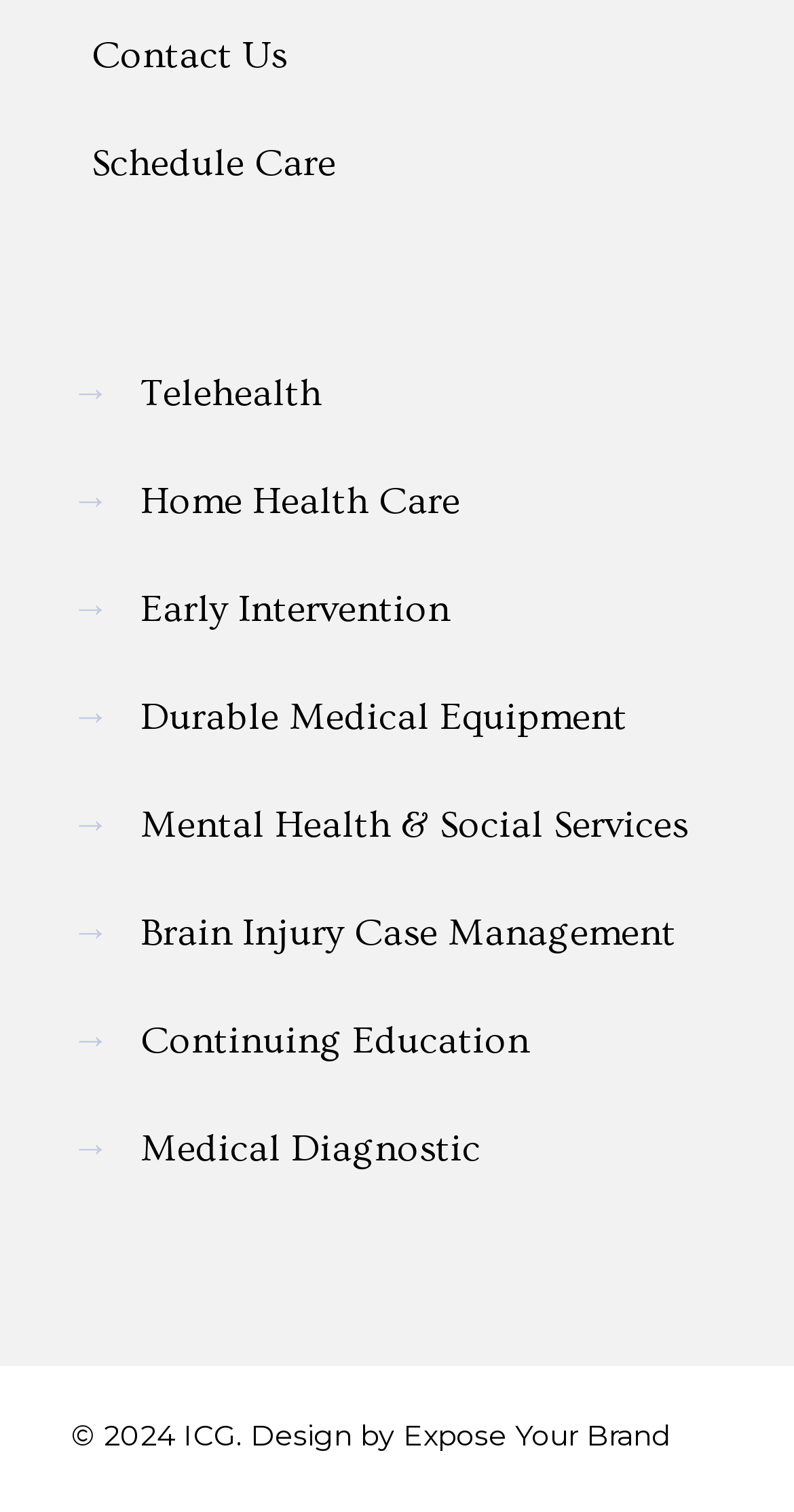What is the purpose of the 'Contact Us' link?
Look at the image and respond with a single word or a short phrase.

To contact the organization